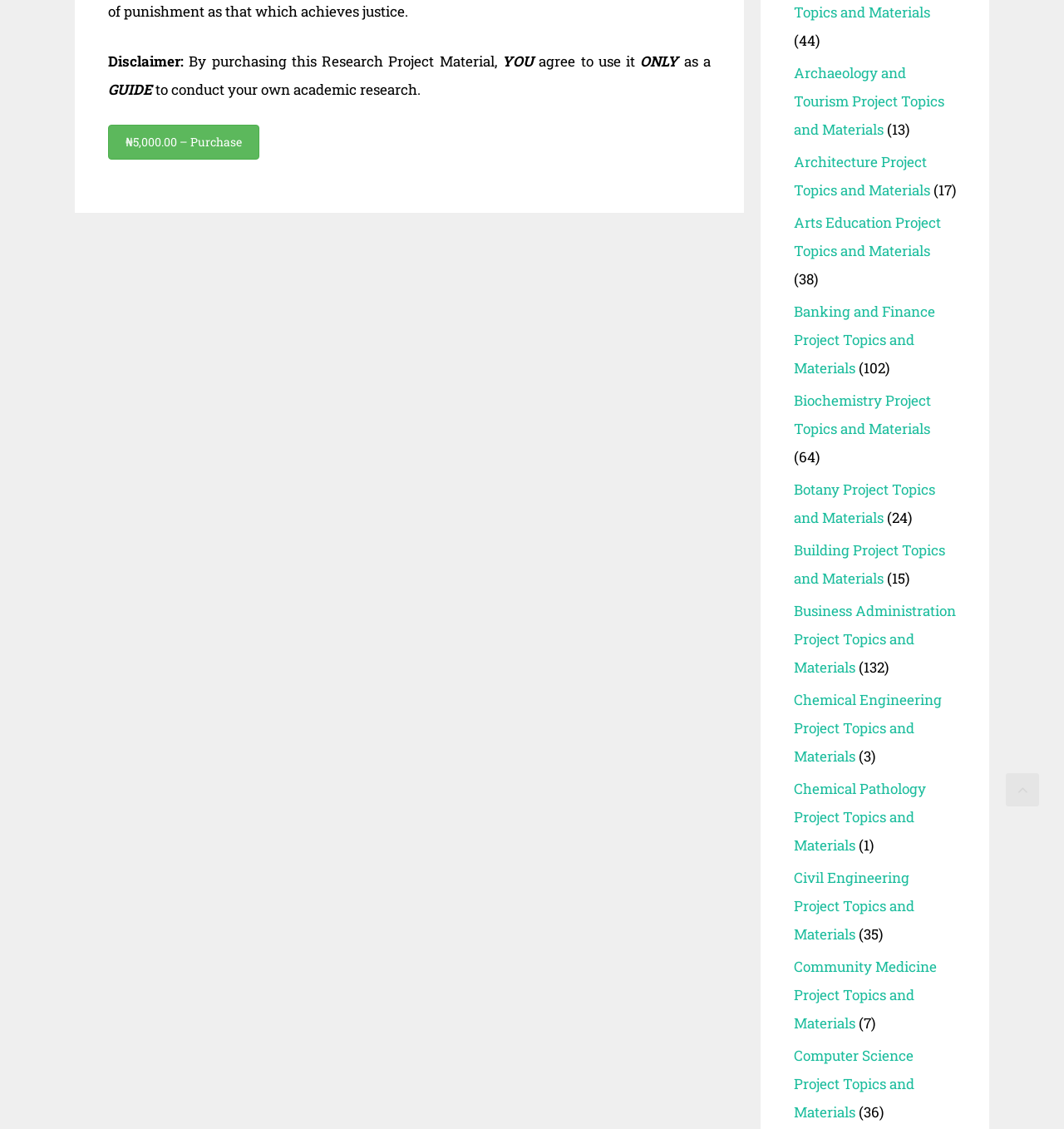Locate the bounding box coordinates of the element that should be clicked to fulfill the instruction: "View Archaeology and Tourism project topics and materials".

[0.746, 0.056, 0.888, 0.123]